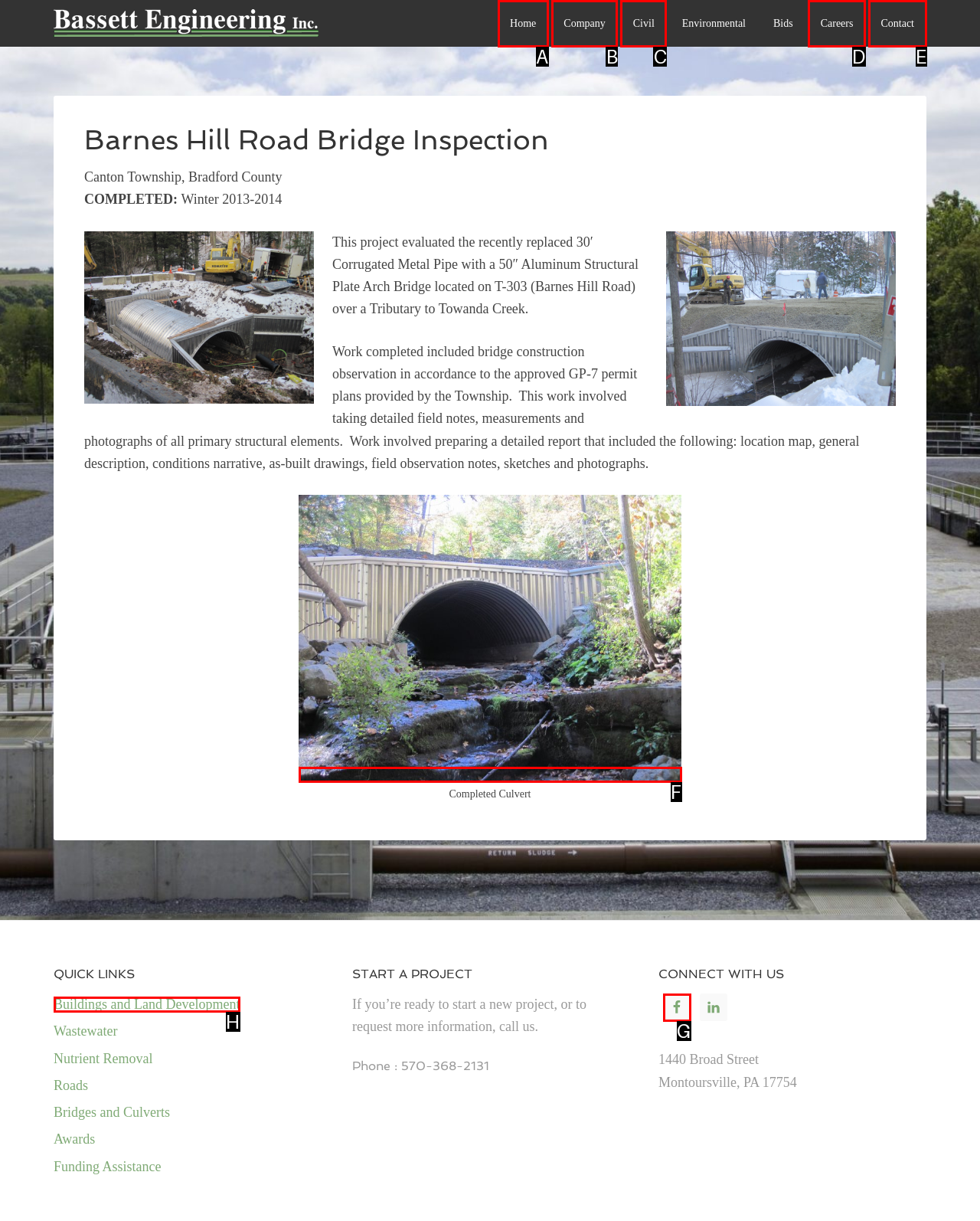Tell me which one HTML element best matches the description: Buildings and Land Development
Answer with the option's letter from the given choices directly.

H